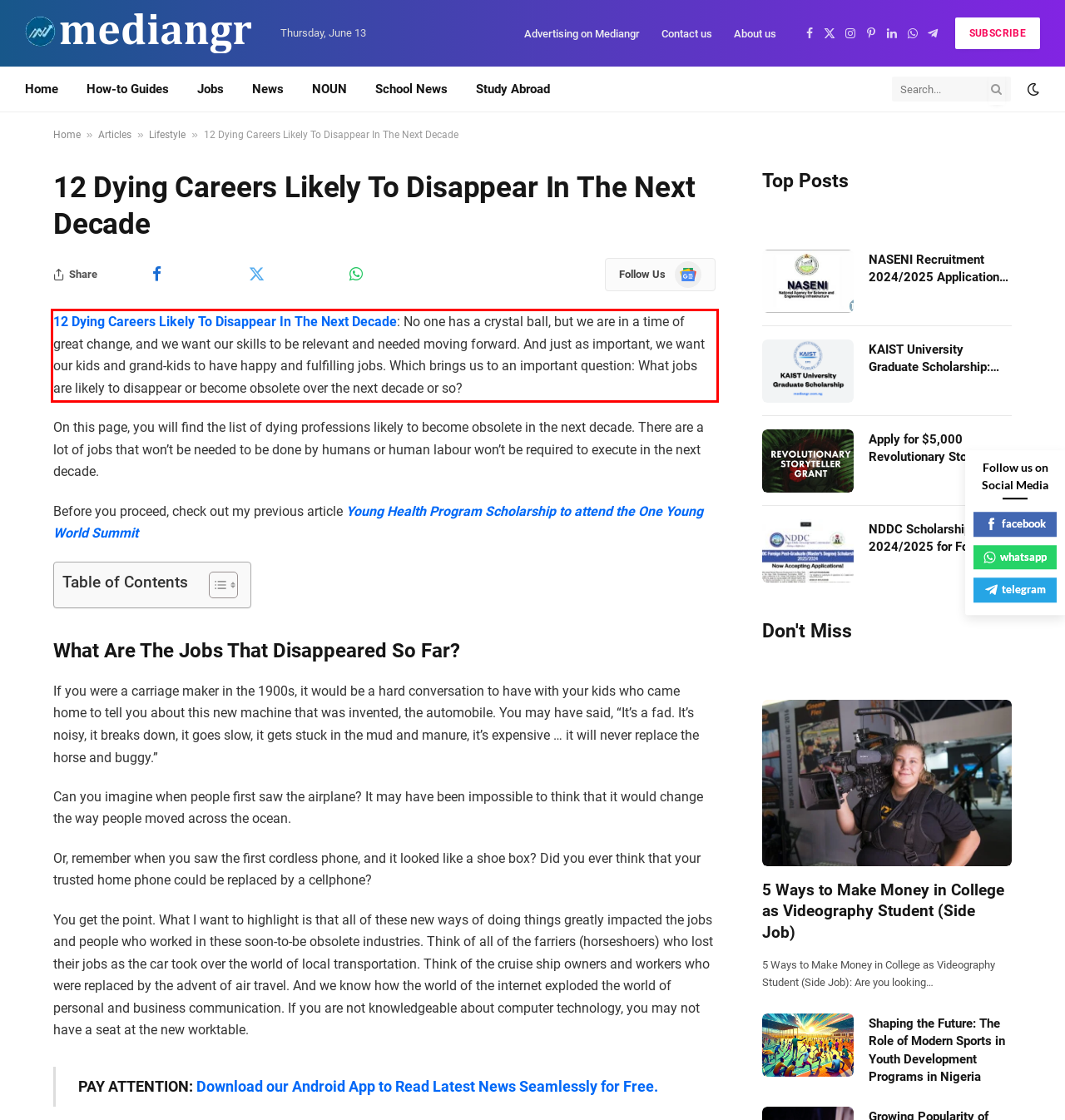Extract and provide the text found inside the red rectangle in the screenshot of the webpage.

12 Dying Careers Likely To Disappear In The Next Decade: No one has a crystal ball, but we are in a time of great change, and we want our skills to be relevant and needed moving forward. And just as important, we want our kids and grand-kids to have happy and fulfilling jobs. Which brings us to an important question: What jobs are likely to disappear or become obsolete over the next decade or so?